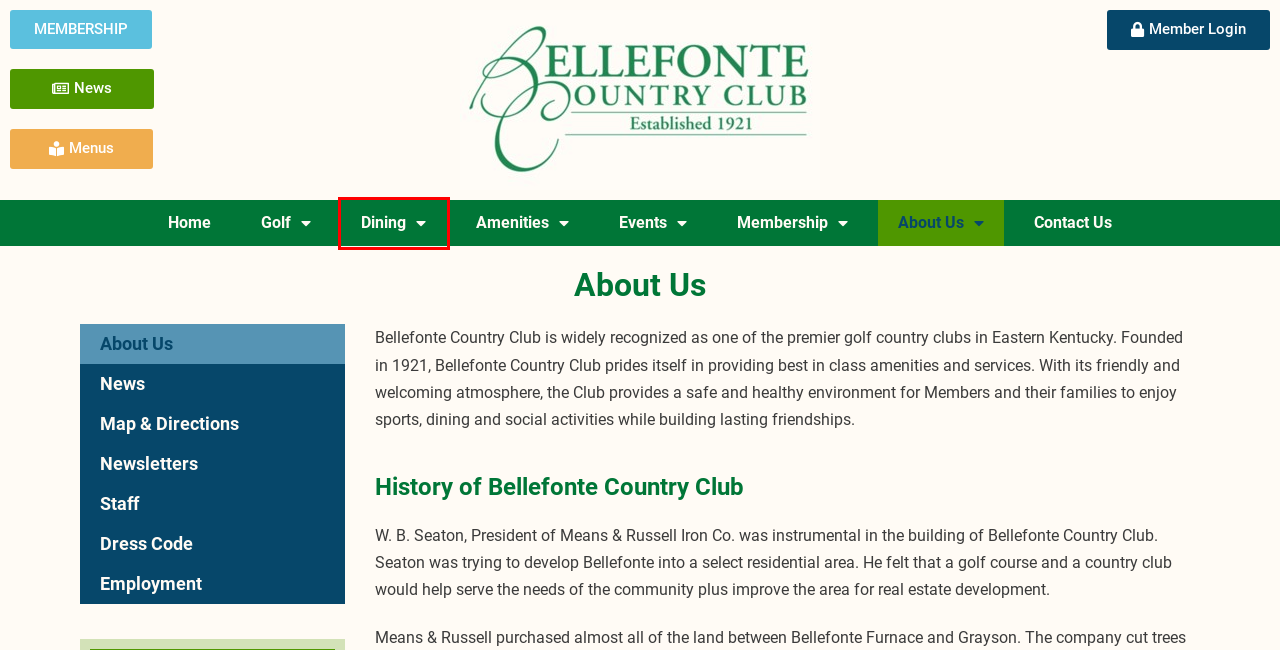Look at the screenshot of a webpage that includes a red bounding box around a UI element. Select the most appropriate webpage description that matches the page seen after clicking the highlighted element. Here are the candidates:
A. Staff – Bellefonte Country Club
B. Dining – Bellefonte Country Club
C. Employment – Bellefonte Country Club
D. Amenities – Bellefonte Country Club
E. Dress Code – Bellefonte Country Club
F. Newsletters – Bellefonte Country Club
G. Bellefonte Country Club – Ashland, KY
H. Login – Bellefonte Country Club

B